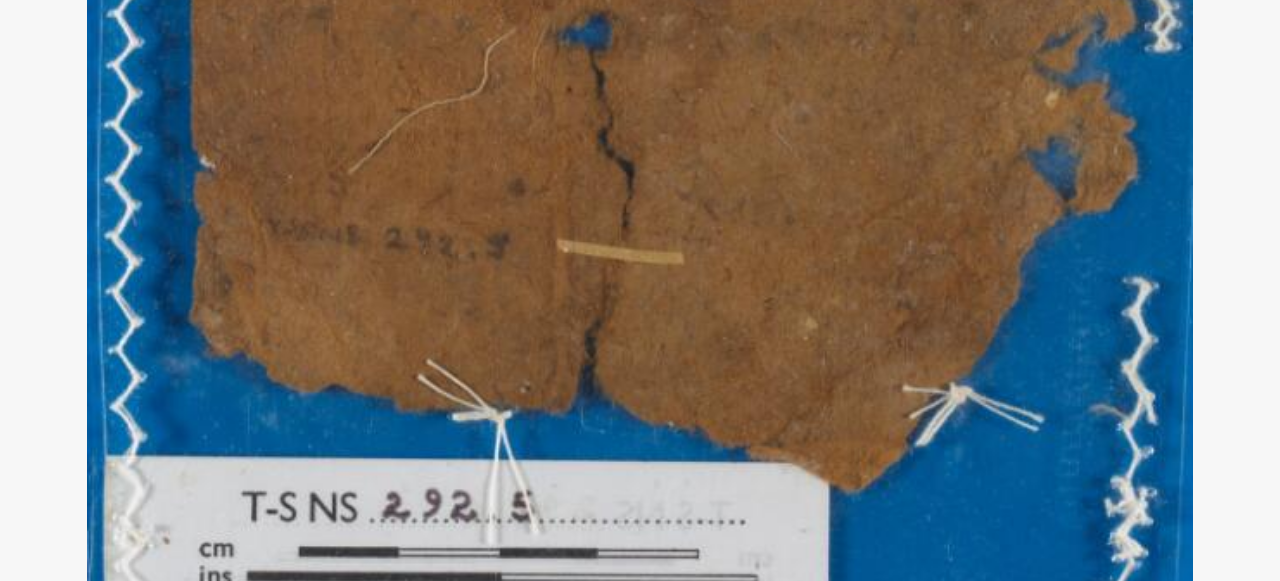Provide the bounding box coordinates of the area you need to click to execute the following instruction: "Follow GenizaLab on Twitter".

[0.725, 0.592, 0.804, 0.627]